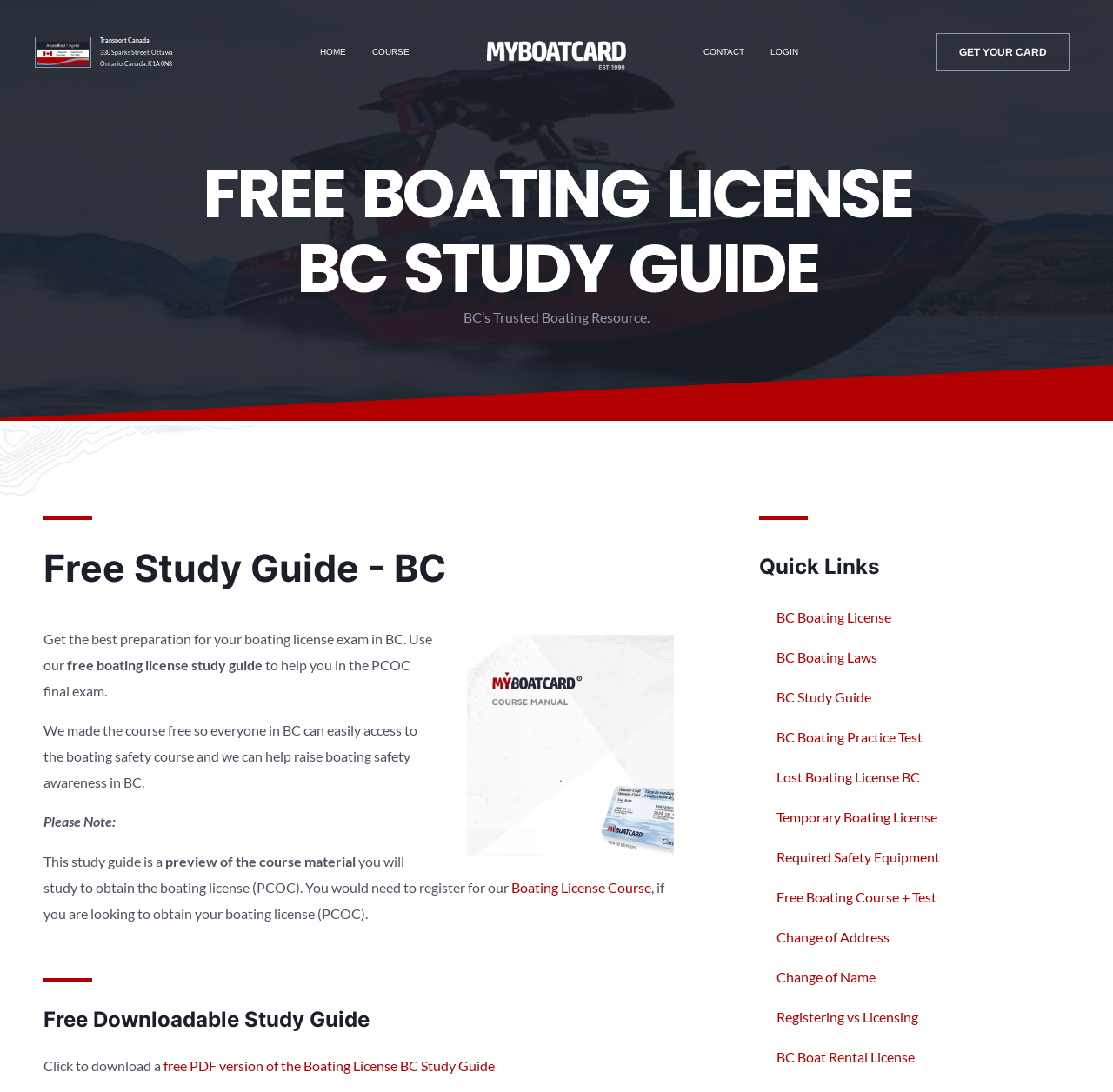Please provide a brief answer to the question using only one word or phrase: 
What is the name of the logo at the top right corner of the webpage?

MyBoatCard Logo